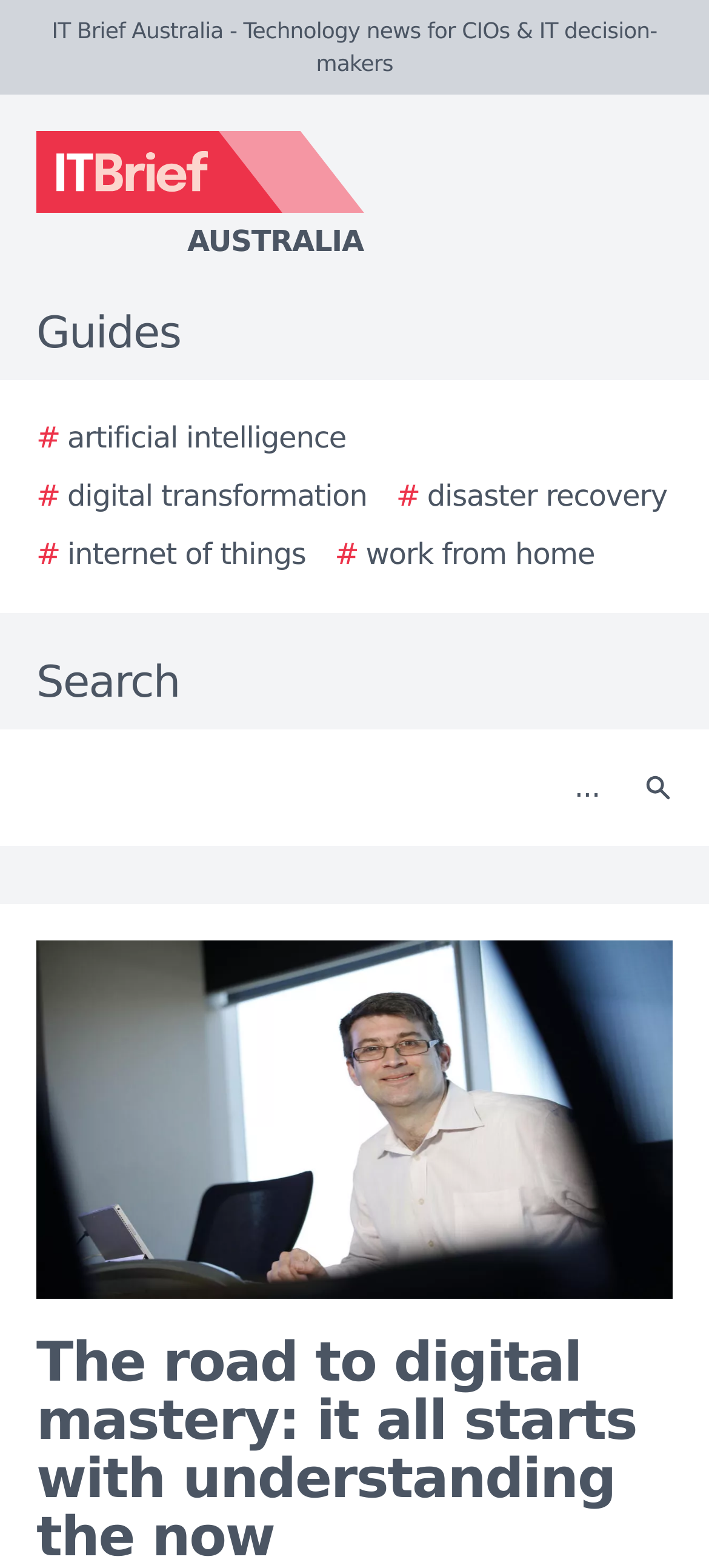What is the purpose of the textbox?
Refer to the image and offer an in-depth and detailed answer to the question.

I inferred the purpose of the textbox by looking at the surrounding elements, including the 'Search' StaticText element and the 'Search' button element, which suggests that the textbox is used for searching.